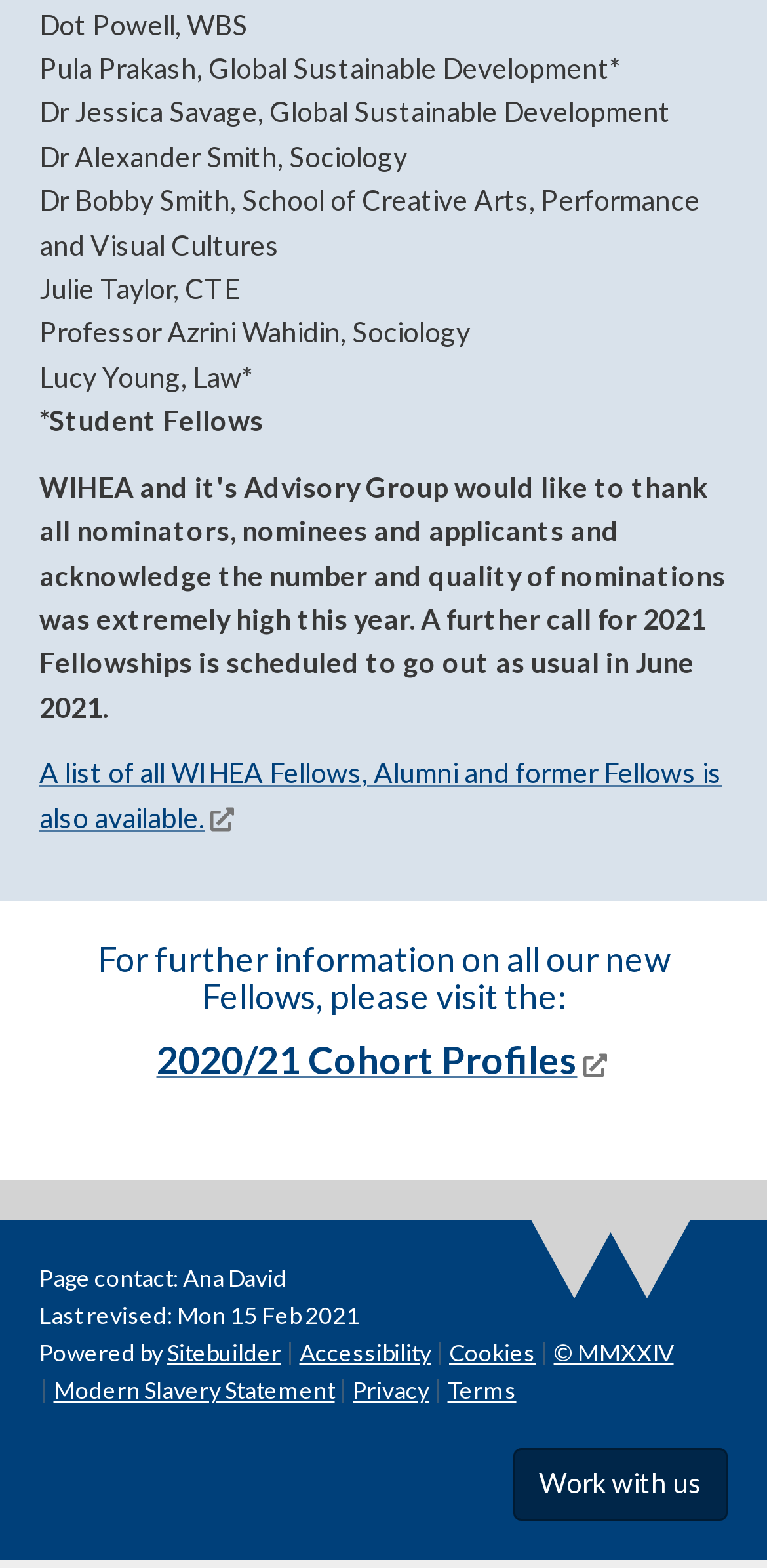Identify and provide the bounding box coordinates of the UI element described: "Modern Slavery Statement". The coordinates should be formatted as [left, top, right, bottom], with each number being a float between 0 and 1.

[0.07, 0.878, 0.436, 0.896]